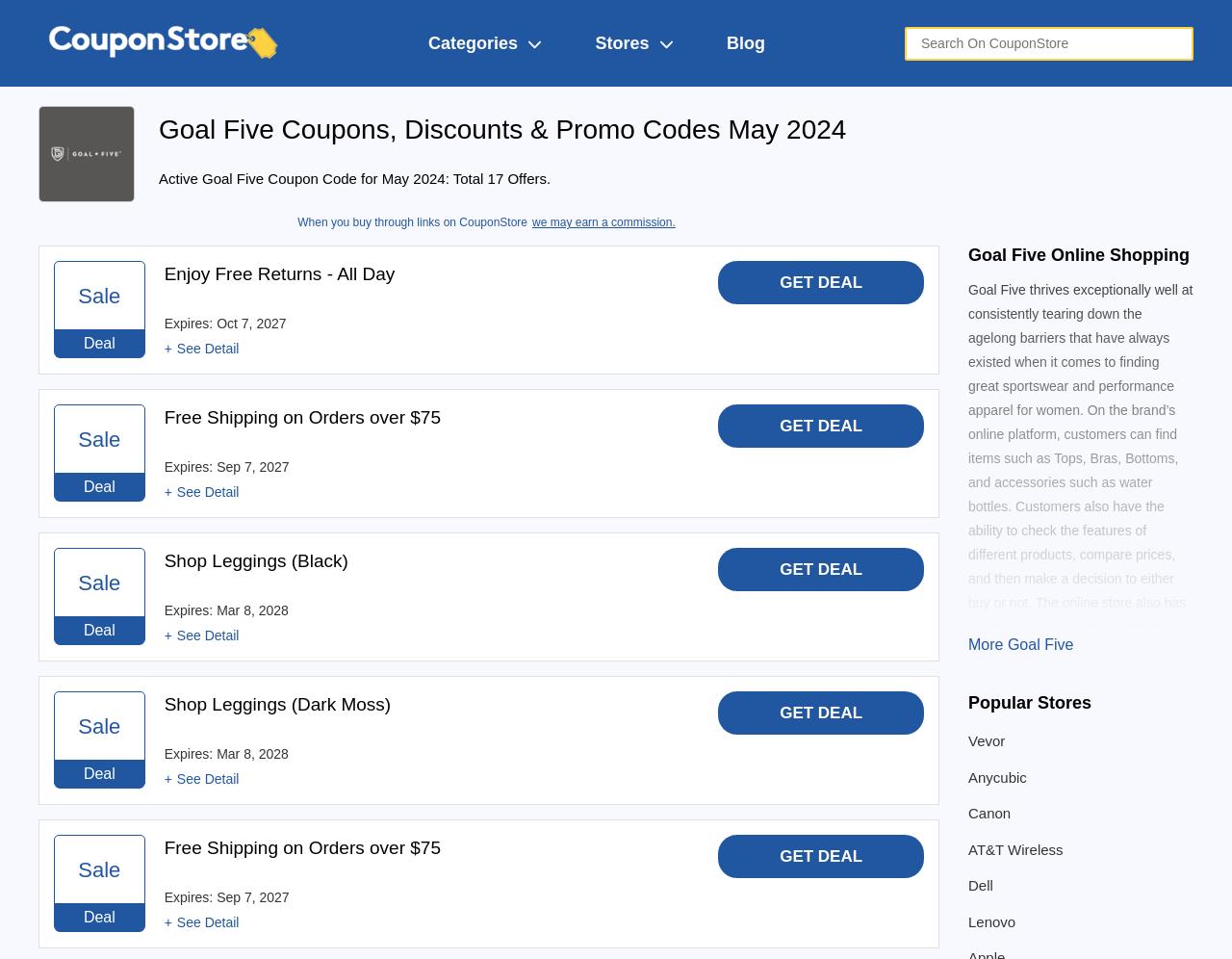What is the name of the online store?
Using the information from the image, give a concise answer in one word or a short phrase.

Goal Five